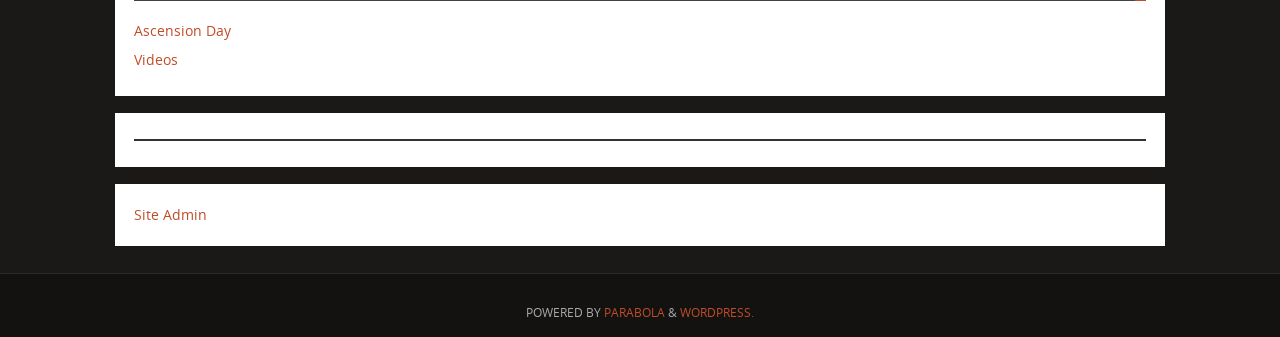Look at the image and give a detailed response to the following question: What is the purpose of the horizontal separator?

The horizontal separator with a bounding box coordinate of [0.105, 0.413, 0.895, 0.419] is used to separate the links on the webpage, creating a visual distinction between them.